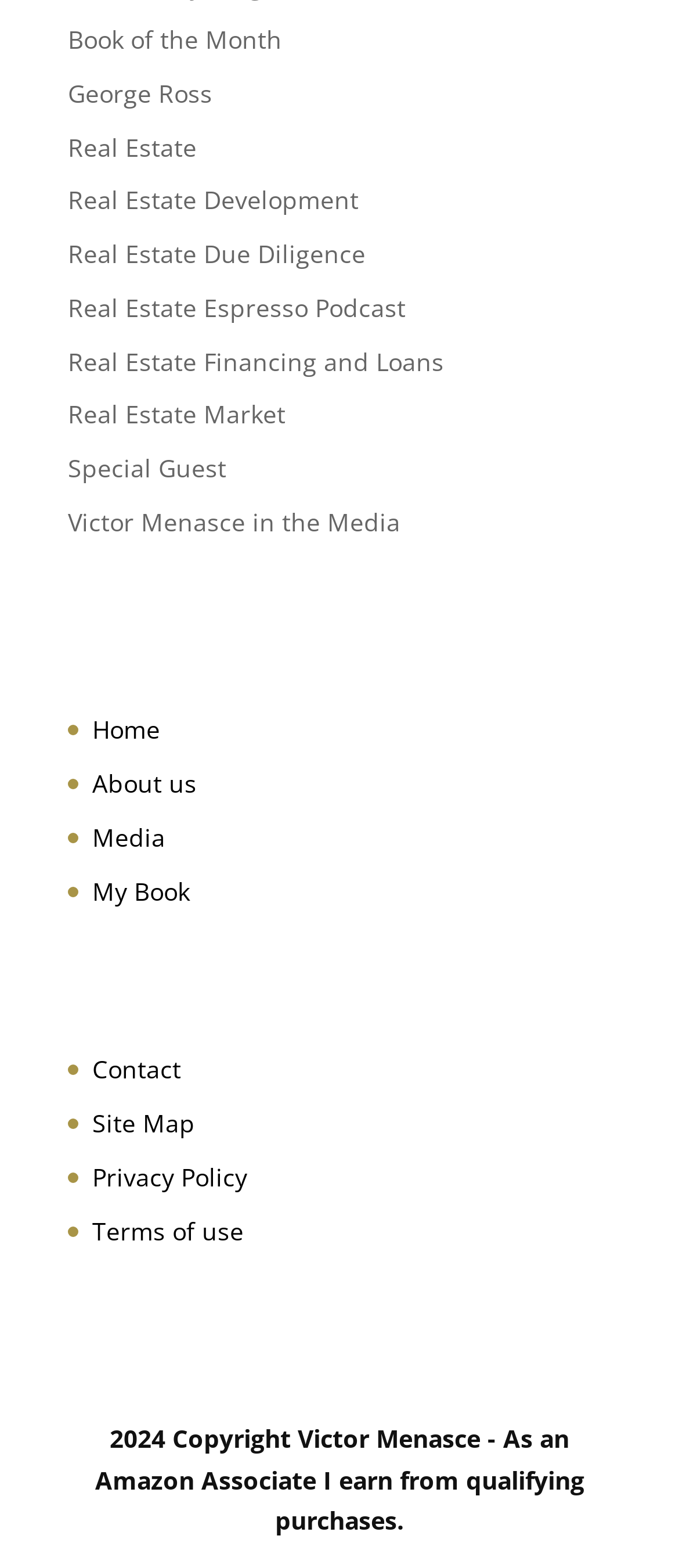Determine the bounding box coordinates for the region that must be clicked to execute the following instruction: "Contact Victor Menasce".

[0.1, 0.669, 0.364, 0.696]